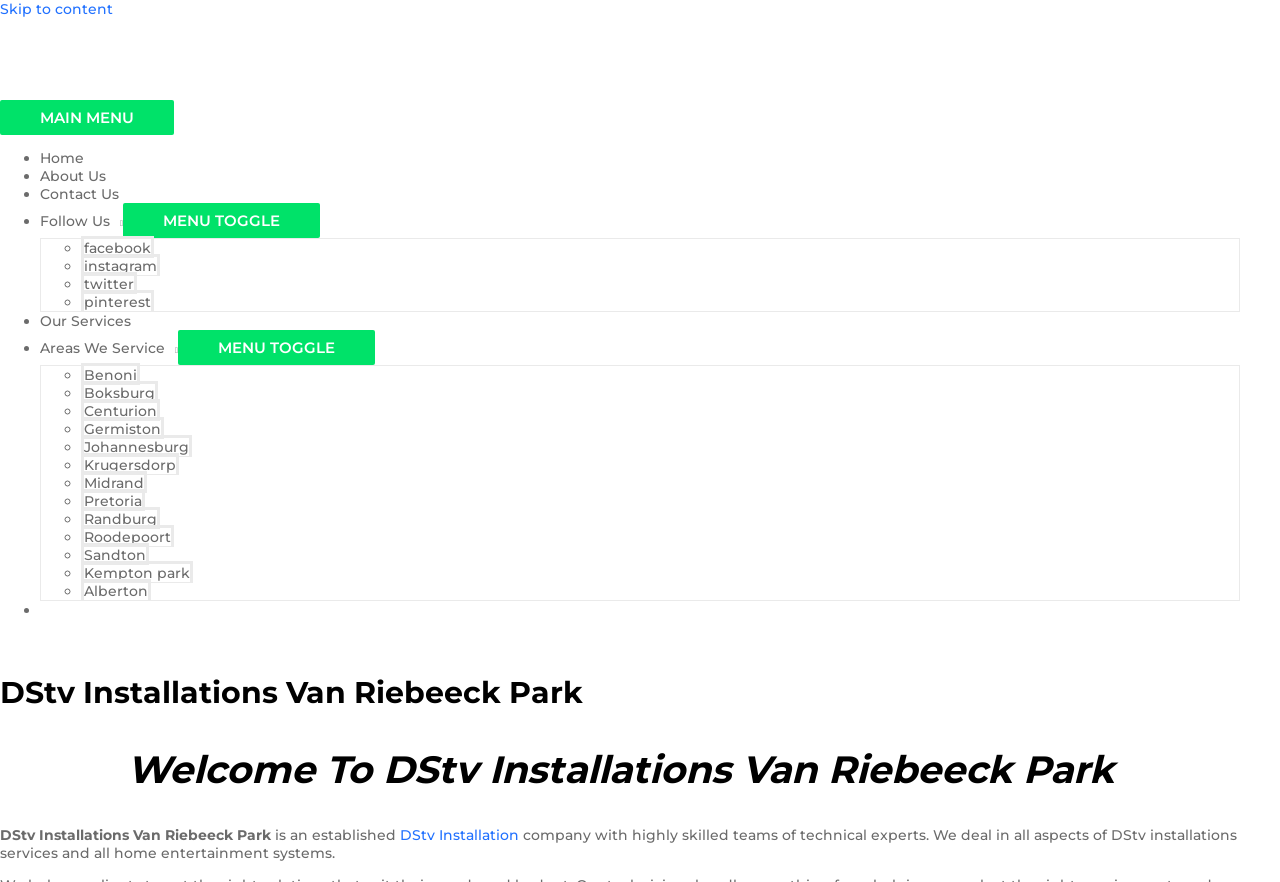Identify the bounding box for the given UI element using the description provided. Coordinates should be in the format (top-left x, top-left y, bottom-right x, bottom-right y) and must be between 0 and 1. Here is the description: Kempton park

[0.063, 0.636, 0.151, 0.661]